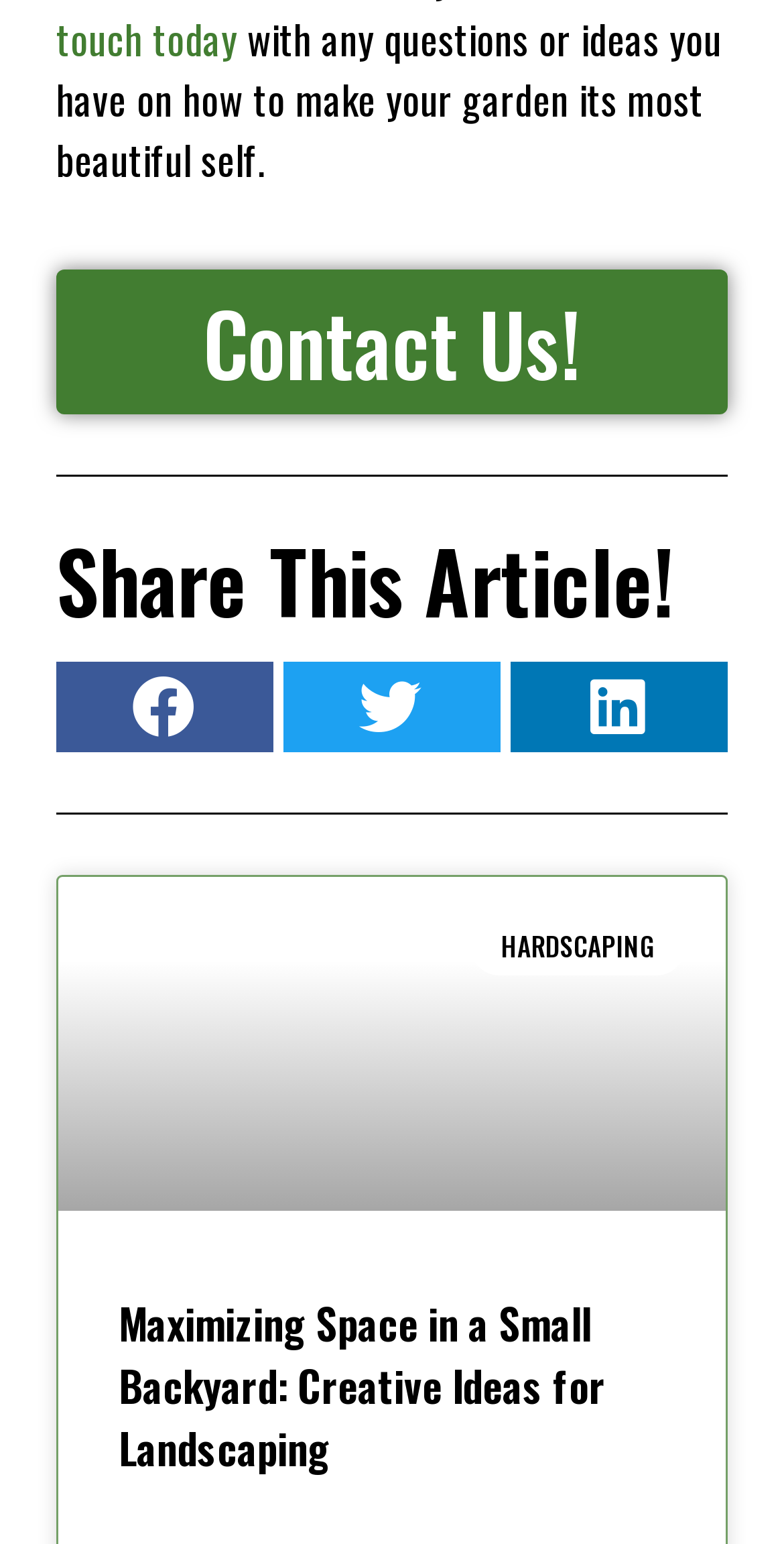Carefully observe the image and respond to the question with a detailed answer:
What is the focus of the article?

The focus of the article can be inferred from the heading 'Maximizing Space in a Small Backyard: Creative Ideas for Landscaping', which suggests that the article is focused on providing ideas and solutions for landscaping small backyards.